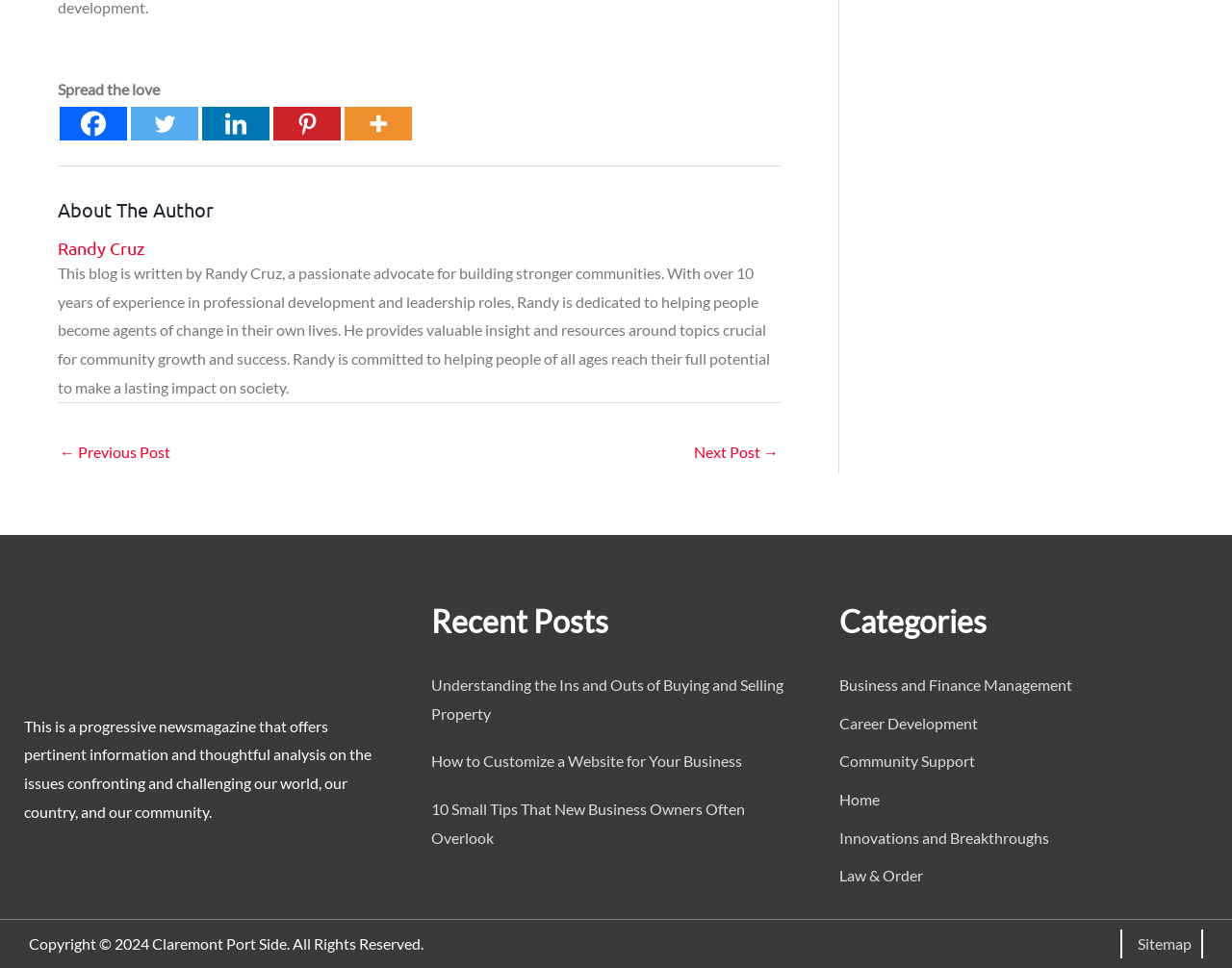Pinpoint the bounding box coordinates of the area that must be clicked to complete this instruction: "View recent posts".

[0.35, 0.622, 0.65, 0.661]